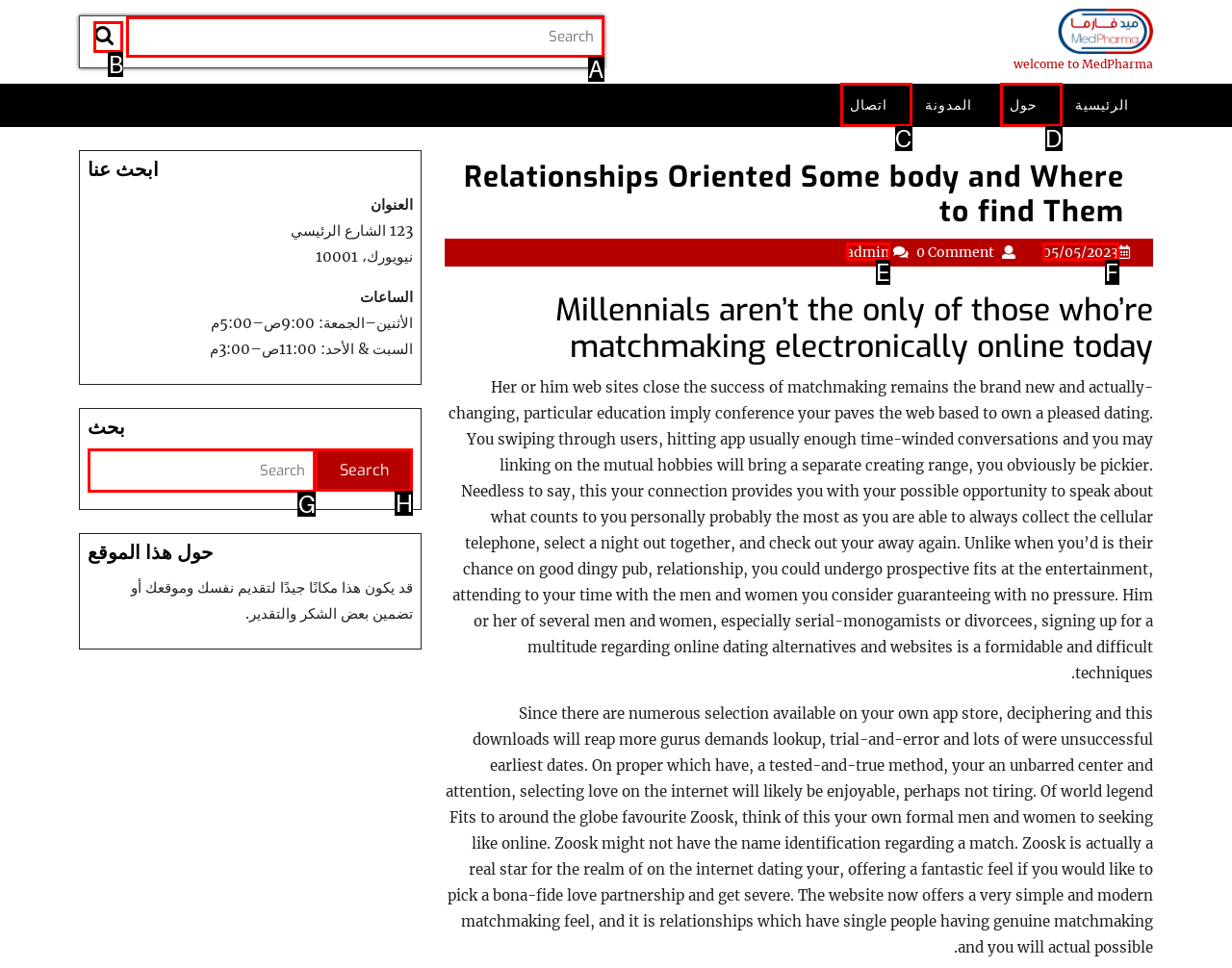Select the letter from the given choices that aligns best with the description: parent_node: Search for: name="s" placeholder="Search". Reply with the specific letter only.

A